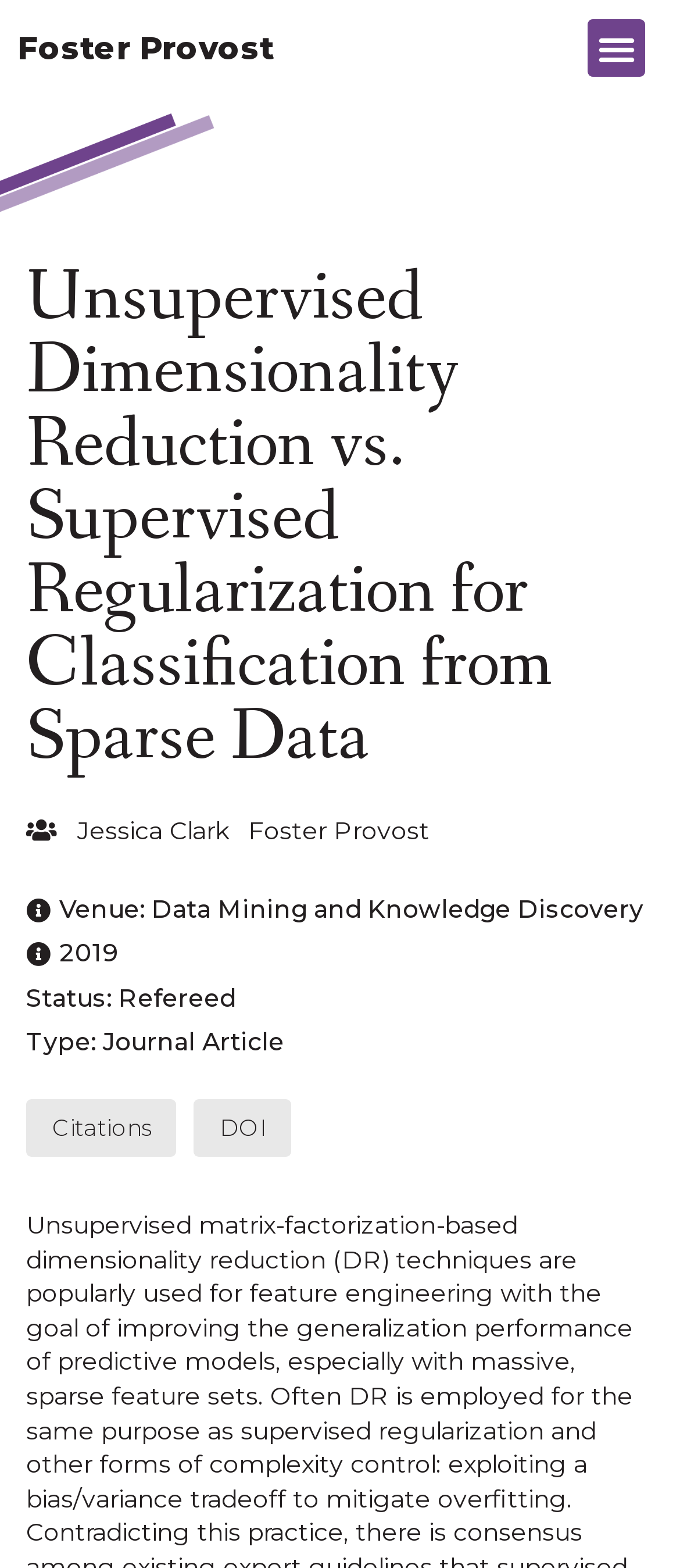Answer the question below in one word or phrase:
What is the venue of the publication?

Data Mining and Knowledge Discovery